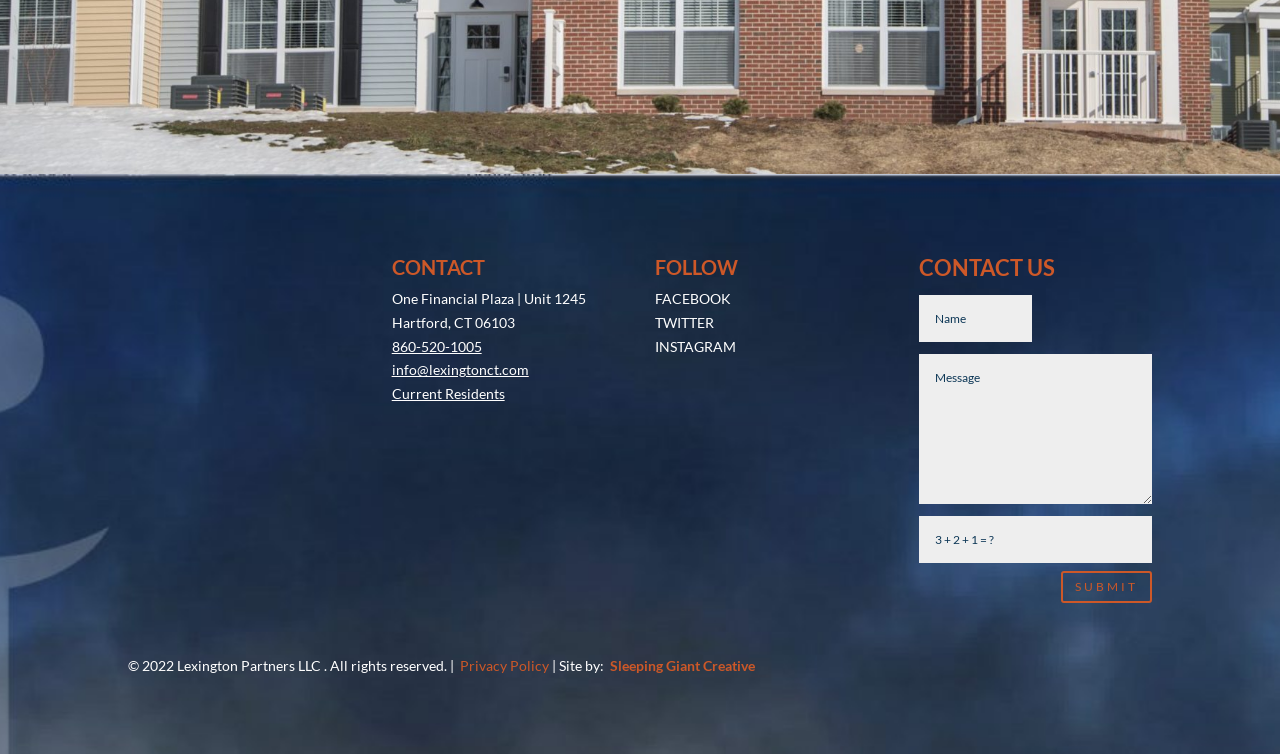Provide a one-word or one-phrase answer to the question:
How many textboxes are available in the contact form?

3